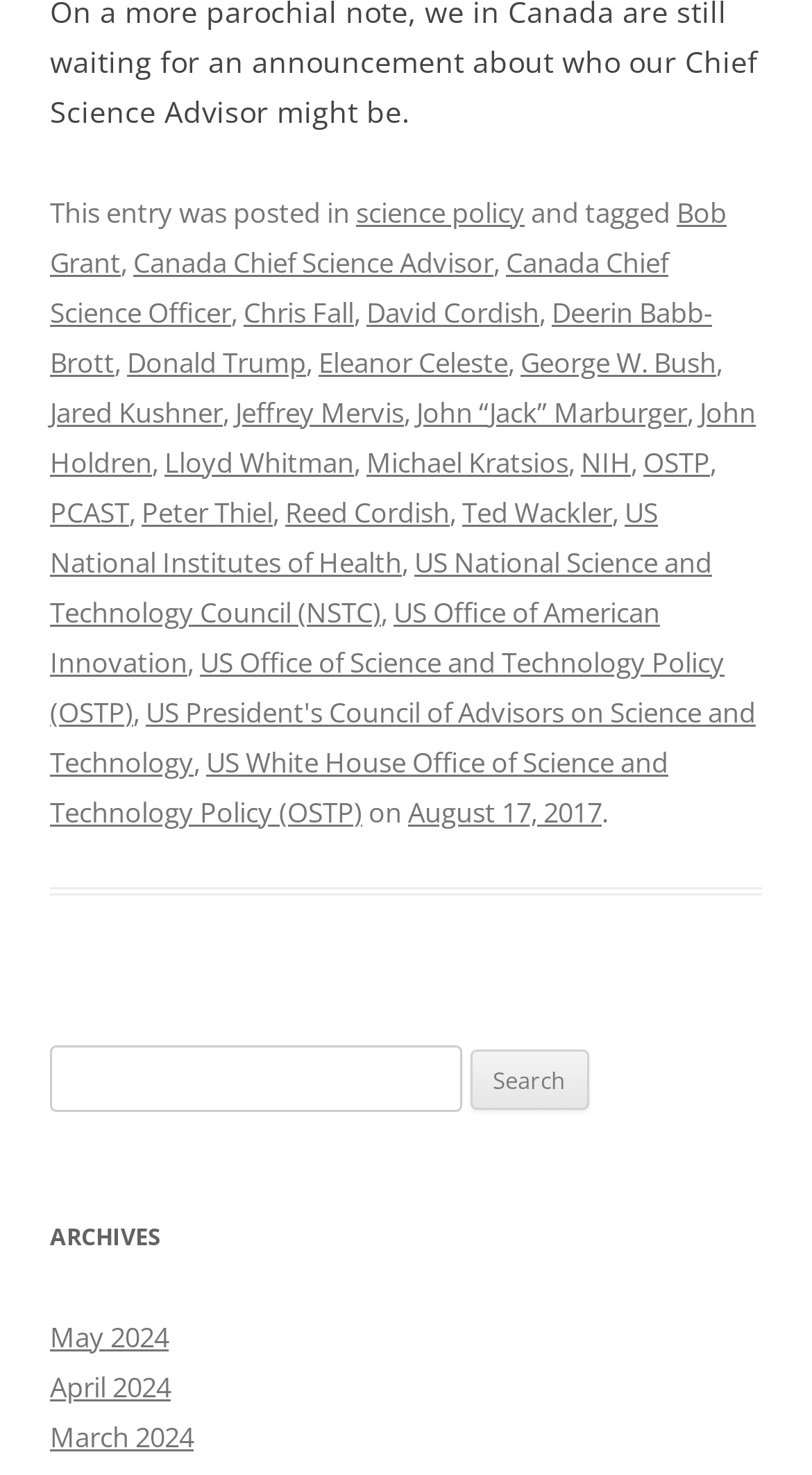Please find the bounding box coordinates of the element that must be clicked to perform the given instruction: "Click on the link 'science policy'". The coordinates should be four float numbers from 0 to 1, i.e., [left, top, right, bottom].

[0.438, 0.131, 0.646, 0.156]